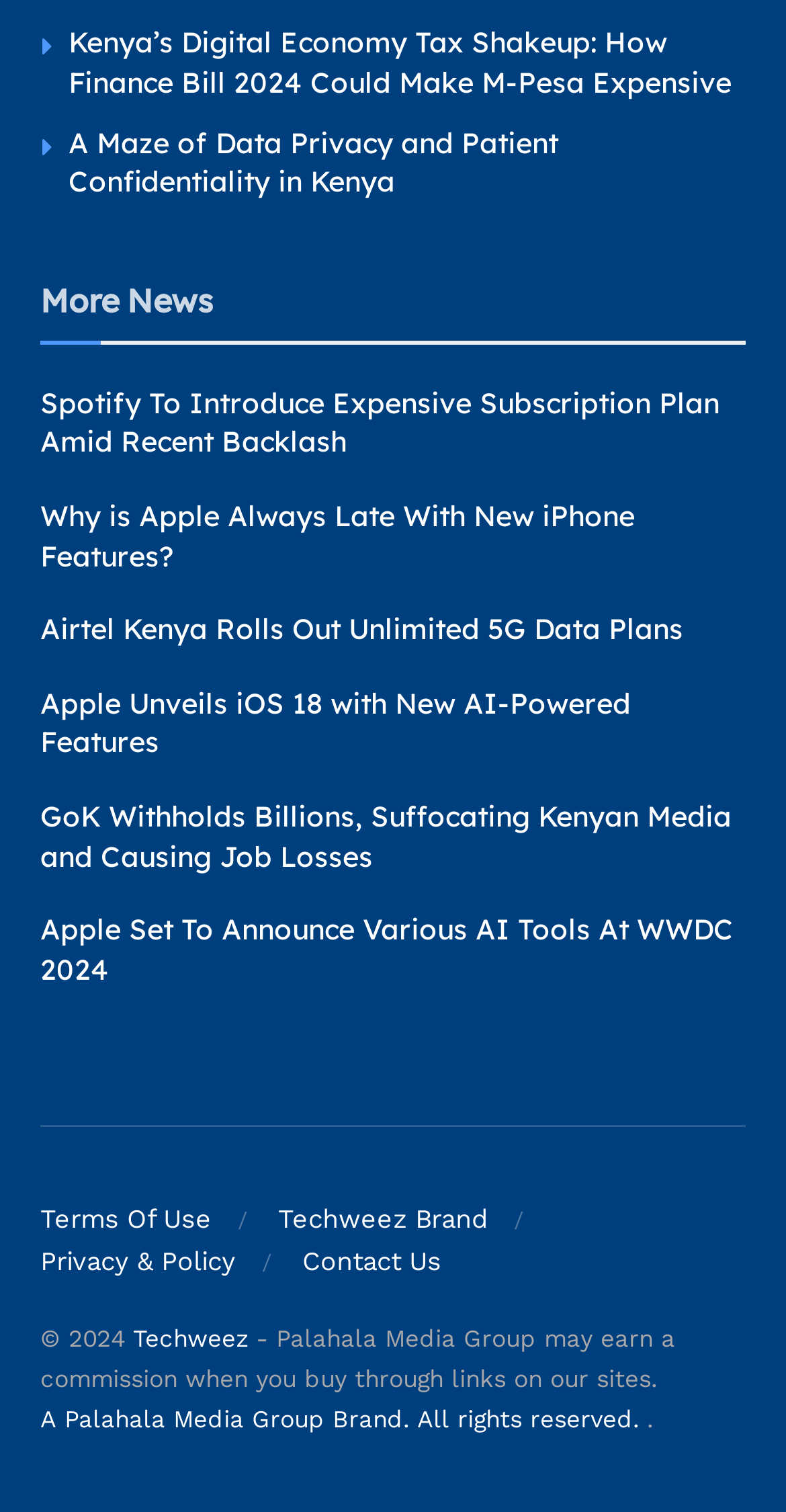How many news articles are on this page?
Please look at the screenshot and answer using one word or phrase.

7